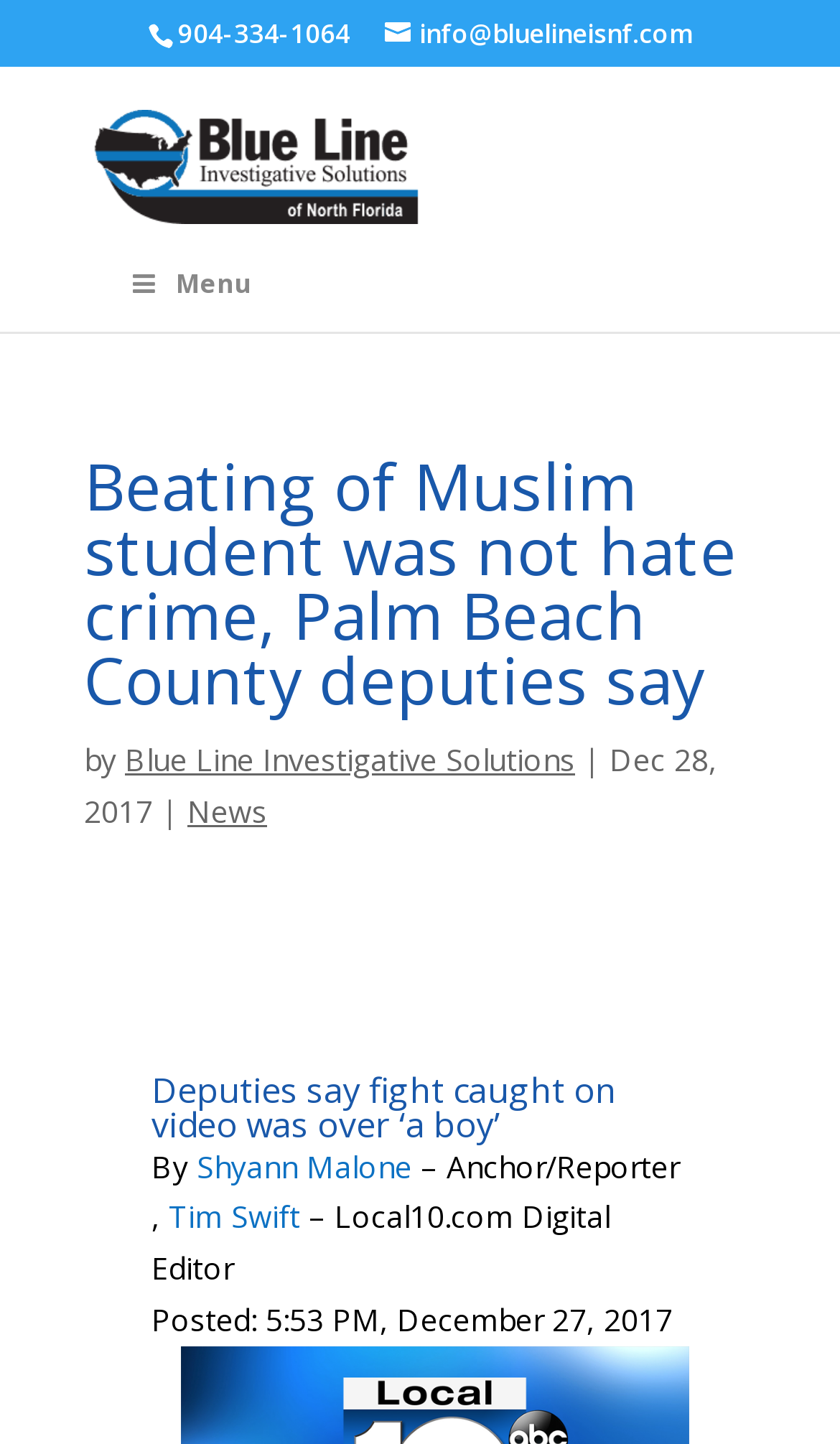Find the bounding box coordinates for the HTML element described as: "Shyann Malone". The coordinates should consist of four float values between 0 and 1, i.e., [left, top, right, bottom].

[0.234, 0.793, 0.49, 0.821]